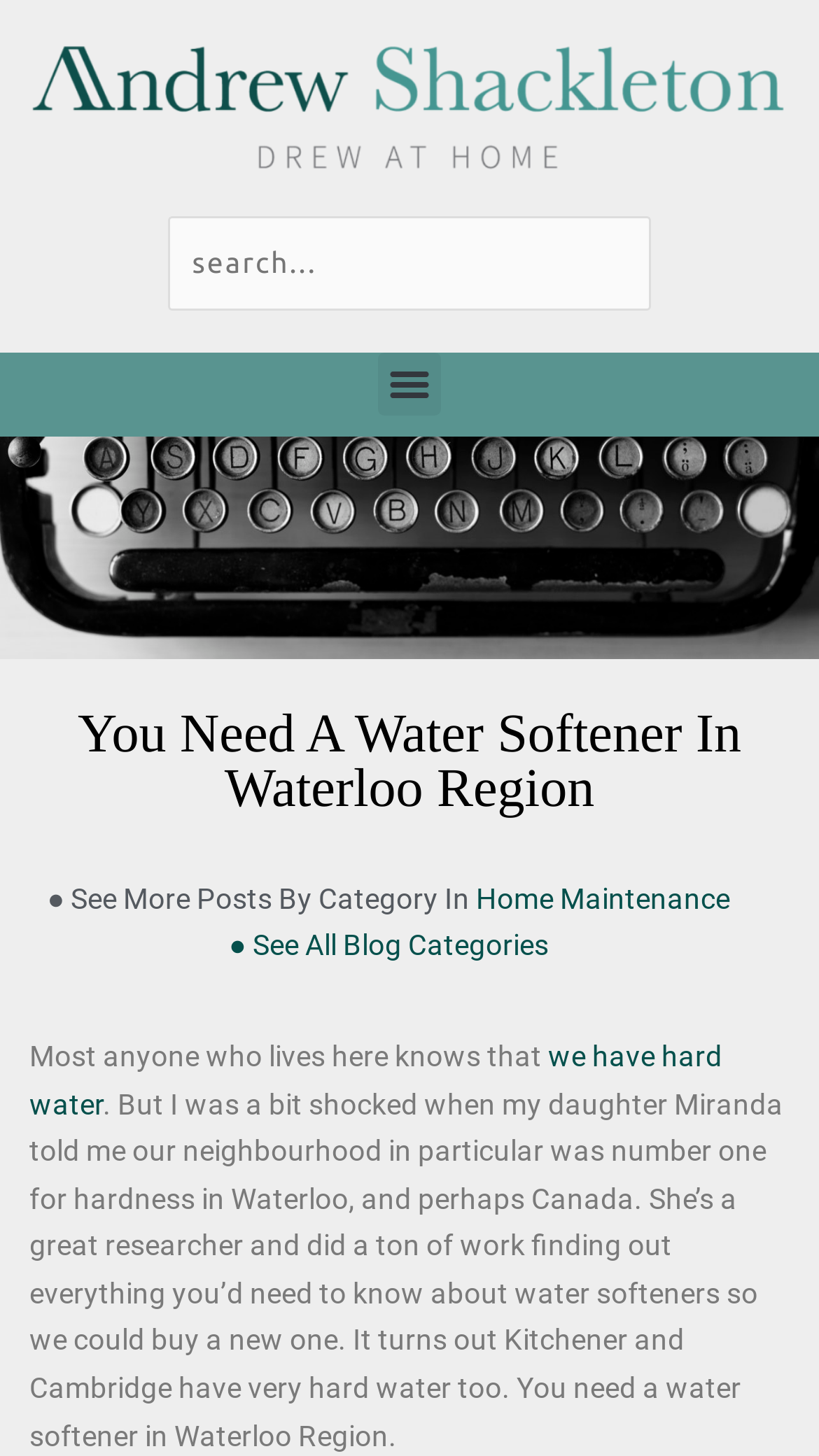Observe the image and answer the following question in detail: What is the main issue with water in Waterloo Region?

Based on the webpage content, it is mentioned that Waterloo Region has very hard water, which damages water heaters, limes up kettles, and makes showers unpleasant.